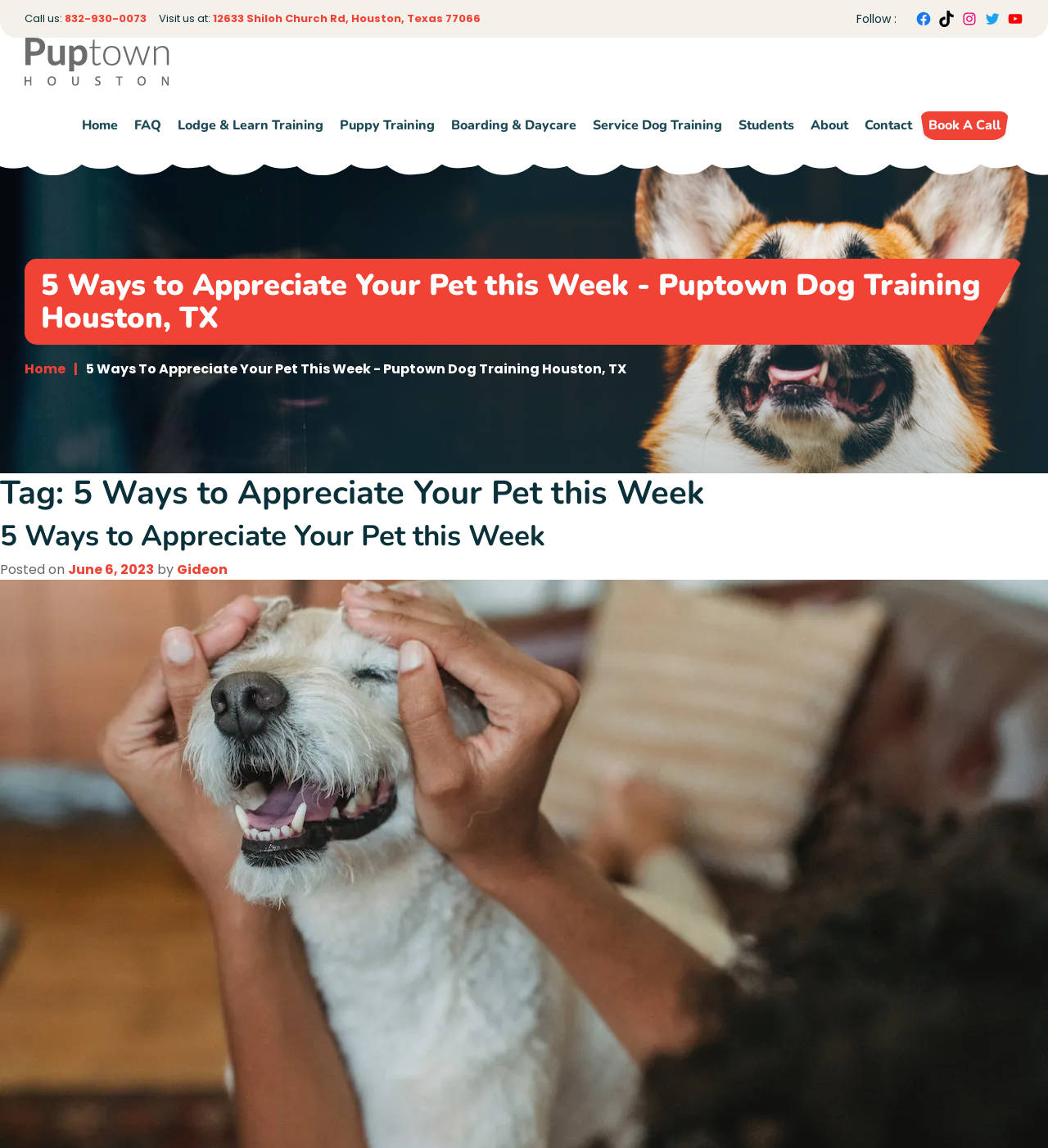Your task is to find and give the main heading text of the webpage.

Tag: 5 Ways to Appreciate Your Pet this Week